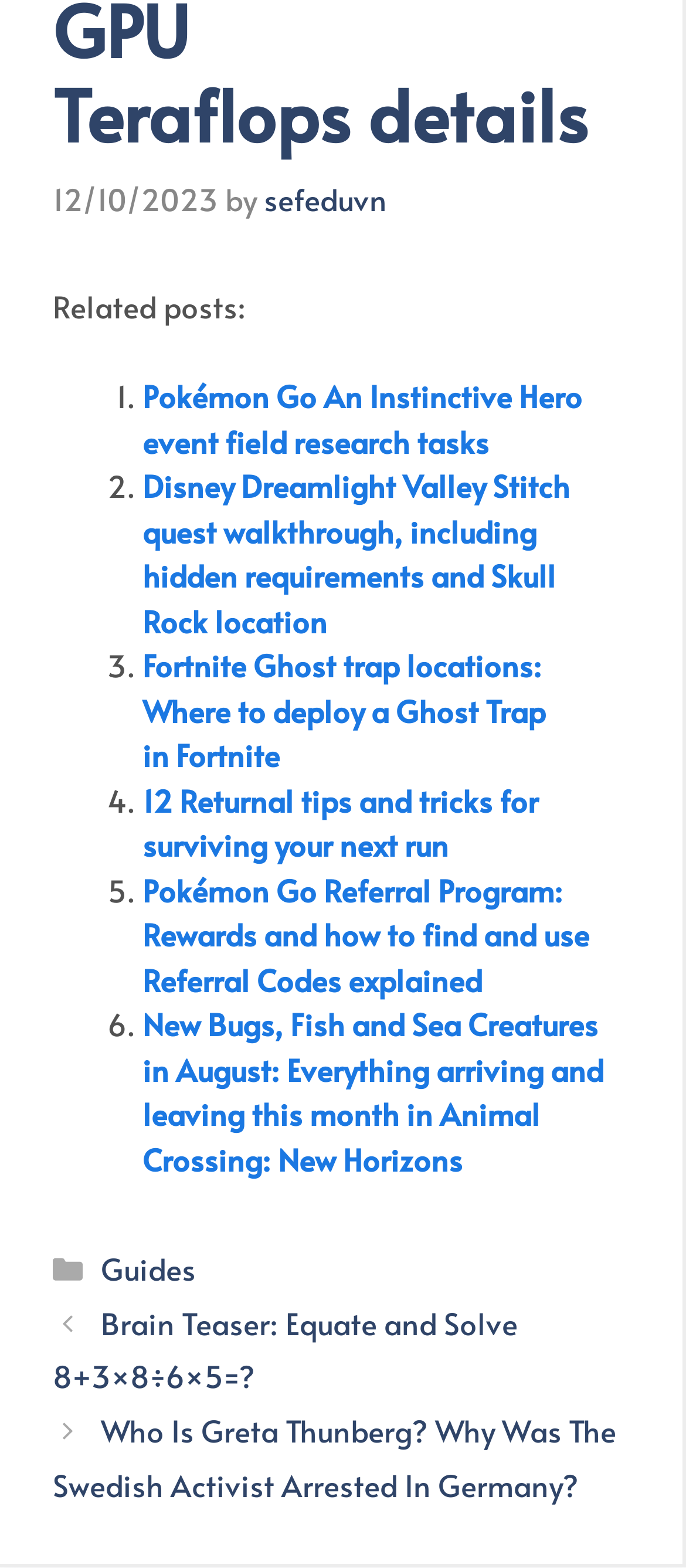Use a single word or phrase to answer this question: 
What is the title of the first related post?

Pokémon Go An Instinctive Hero event field research tasks